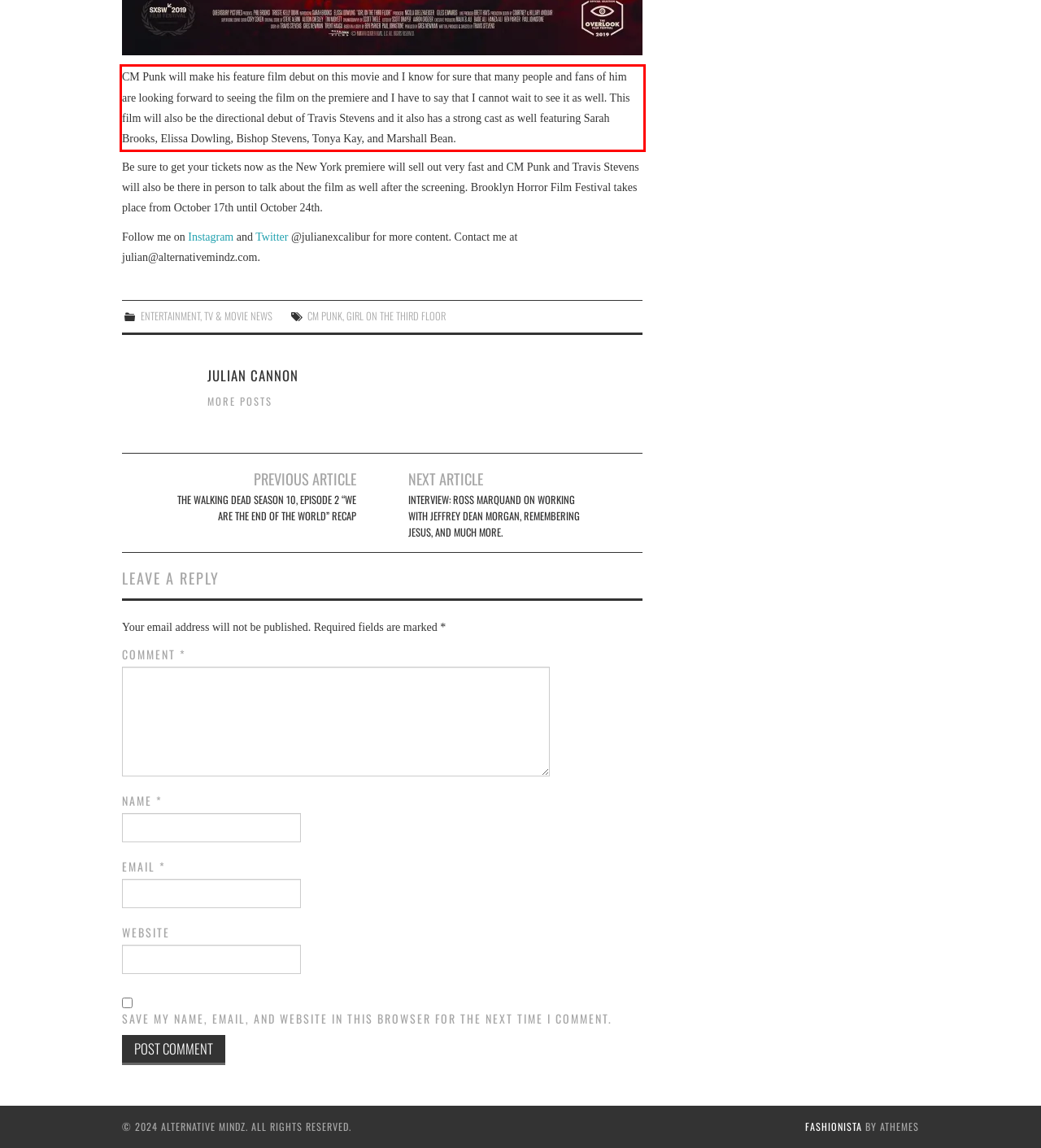Identify and extract the text within the red rectangle in the screenshot of the webpage.

CM Punk will make his feature film debut on this movie and I know for sure that many people and fans of him are looking forward to seeing the film on the premiere and I have to say that I cannot wait to see it as well. This film will also be the directional debut of Travis Stevens and it also has a strong cast as well featuring Sarah Brooks, Elissa Dowling, Bishop Stevens, Tonya Kay, and Marshall Bean.